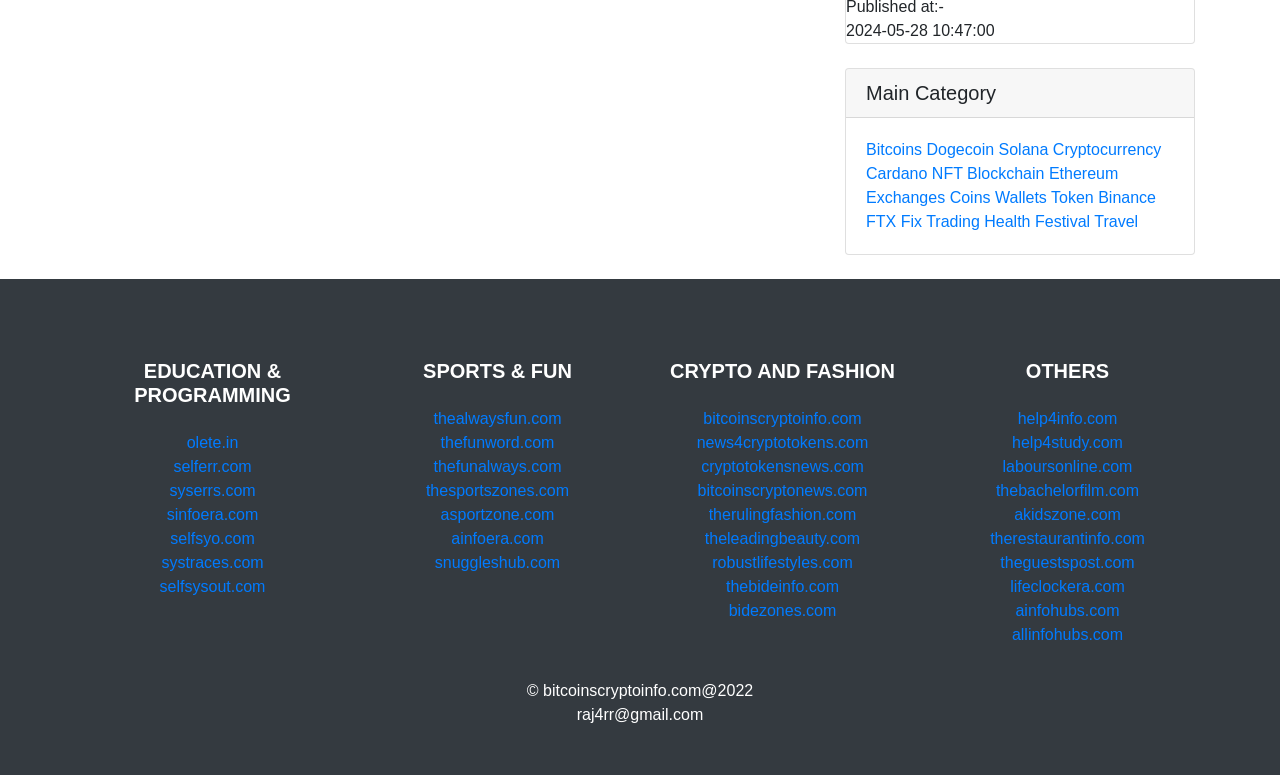What is the category of the link 'Solana'?
Using the details shown in the screenshot, provide a comprehensive answer to the question.

The link 'Solana' is categorized under 'Cryptocurrency' because it is listed alongside other cryptocurrency-related links such as 'Bitcoins', 'Dogecoin', and 'Ethereum'.